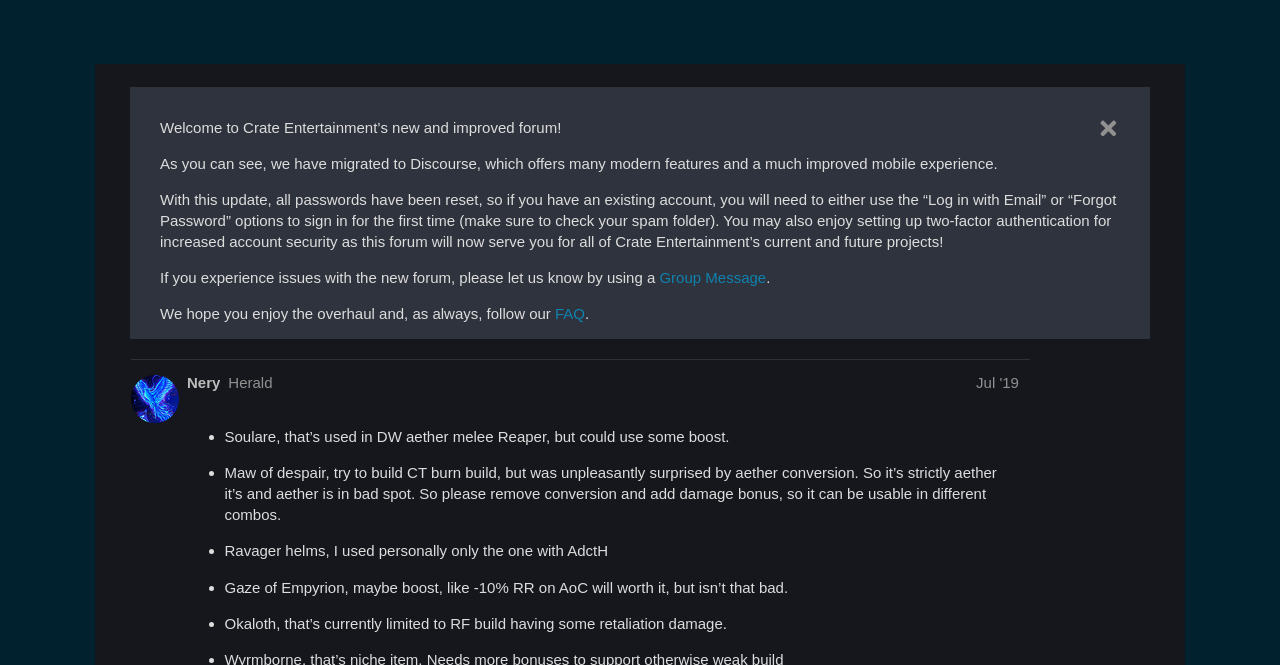Determine the bounding box coordinates of the clickable element necessary to fulfill the instruction: "Click on the link for Bisphenol A". Provide the coordinates as four float numbers within the 0 to 1 range, i.e., [left, top, right, bottom].

None